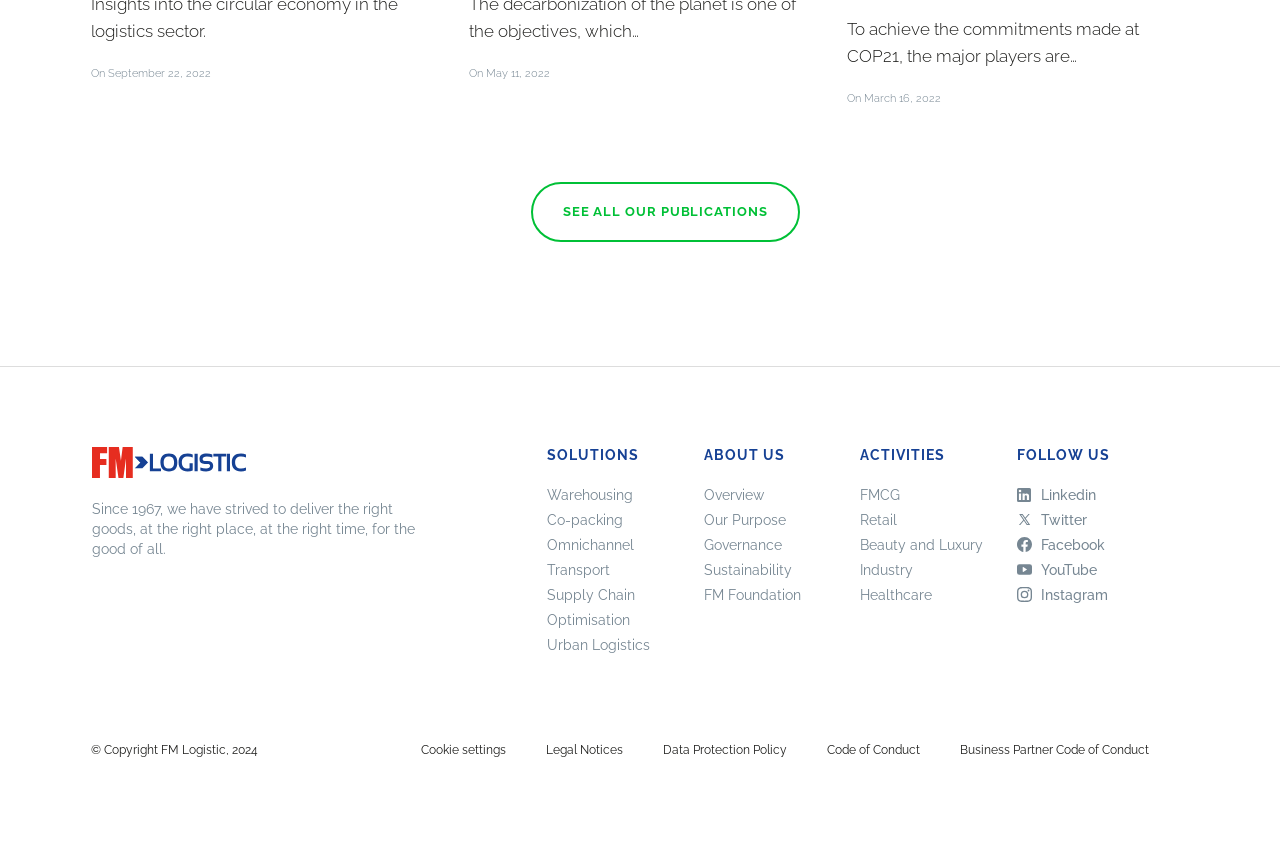Calculate the bounding box coordinates for the UI element based on the following description: "See all our publications". Ensure the coordinates are four float numbers between 0 and 1, i.e., [left, top, right, bottom].

[0.415, 0.214, 0.625, 0.283]